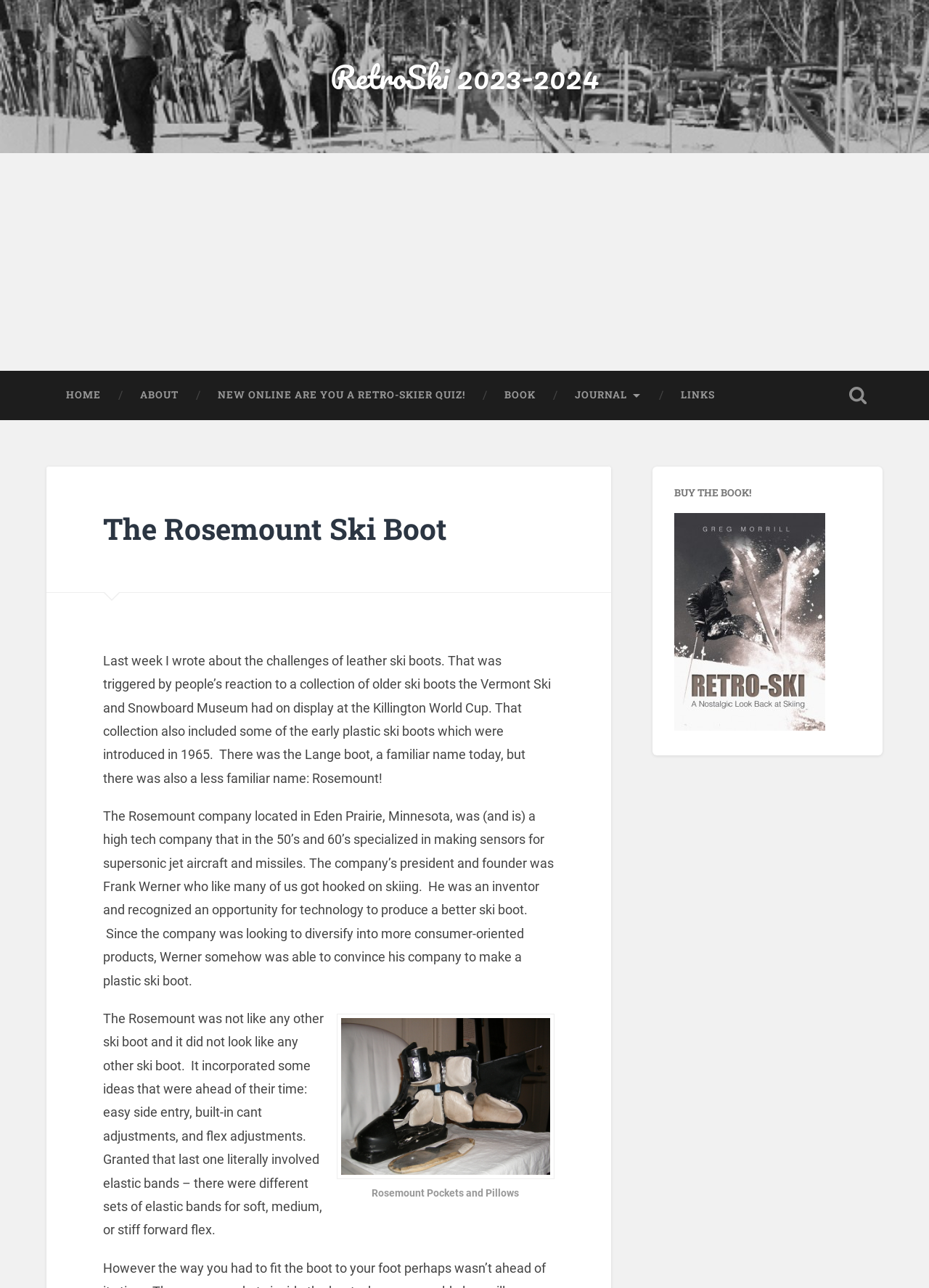Identify the bounding box coordinates of the clickable region necessary to fulfill the following instruction: "Open the 'NEW ONLINE ARE YOU A RETRO-SKIER QUIZ!' link". The bounding box coordinates should be four float numbers between 0 and 1, i.e., [left, top, right, bottom].

[0.213, 0.288, 0.522, 0.326]